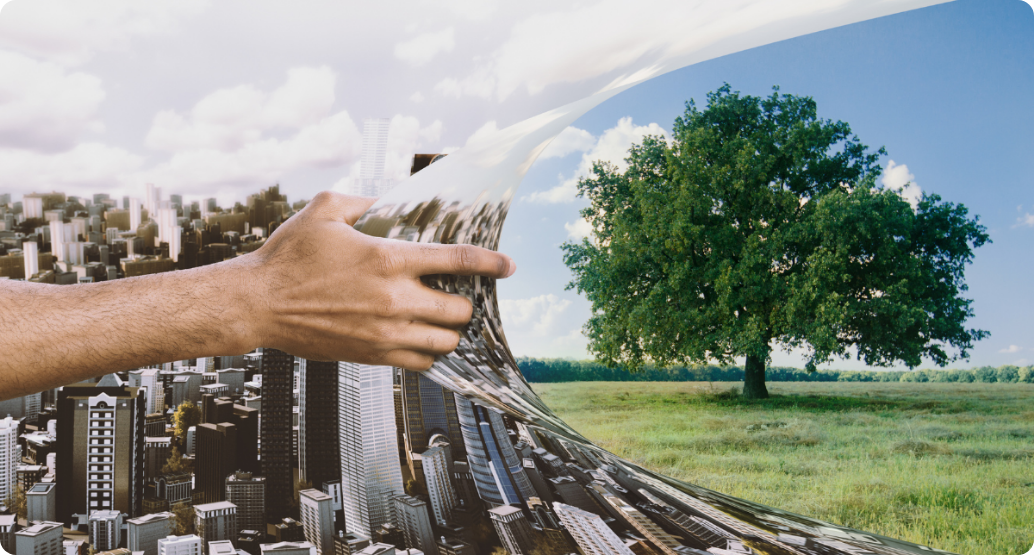Create a vivid and detailed description of the image.

The image symbolizes the interplay between urban life and nature, showcasing a hand that appears to lift a transparent layer revealing a lush tree in a serene landscape, contrasted against a backdrop of towering skyscrapers. This visual metaphor captures the essence of sustainability, indicating a desire to unveil nature amidst industrial urbanization. The juxtaposition suggests a vision where sustainability standards take precedence, aligning with the recent launch of the International Sustainability Standards Board's guidelines aimed at enhancing transparency in environmental disclosures. The imagery invites contemplation on the importance of integrating ecological values within modern development.